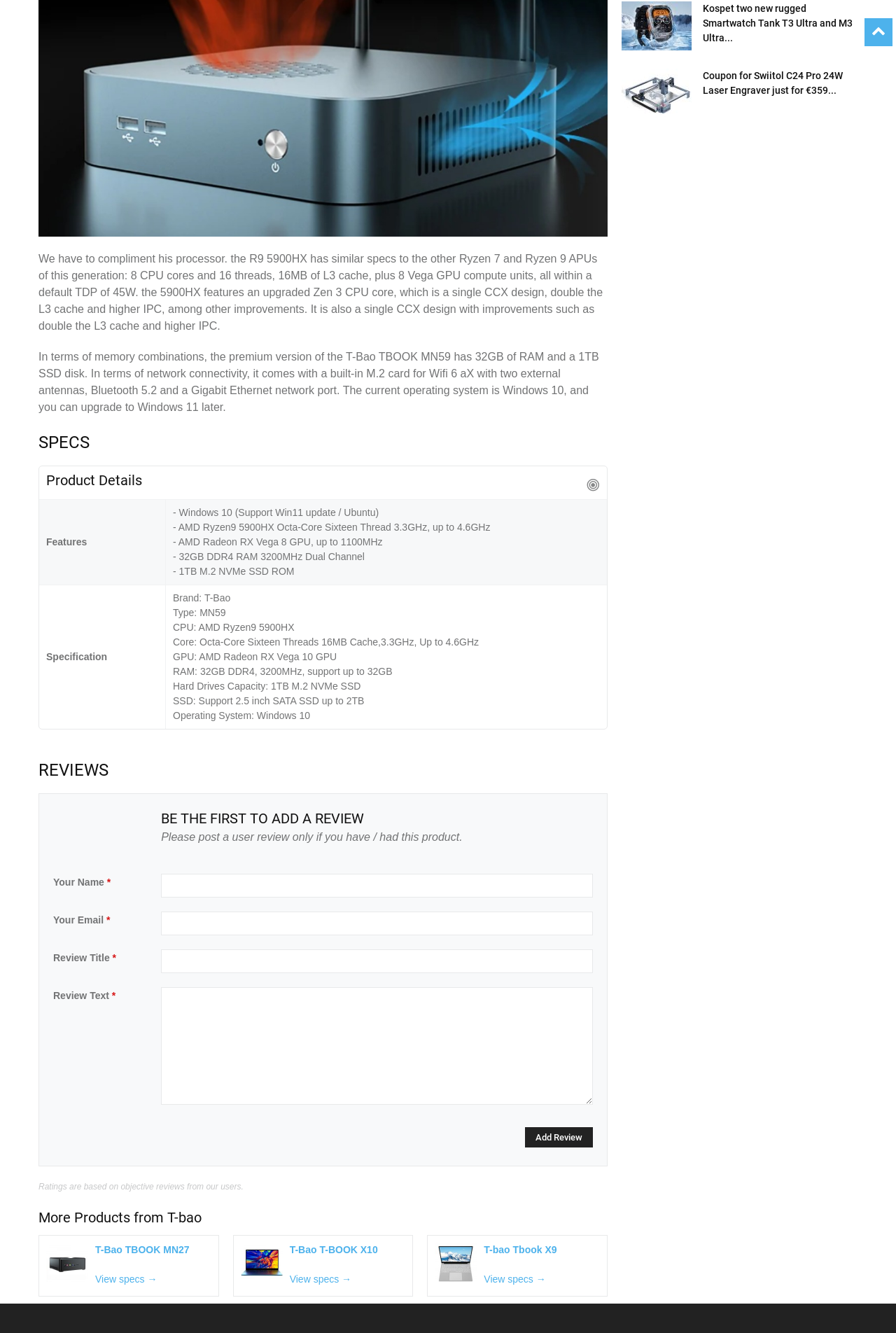Using the information in the image, give a comprehensive answer to the question: 
What is the processor model of the laptop?

Based on the product details section, the processor model is specified as AMD Ryzen9 5900HX, which is an Octa-Core Sixteen Thread processor with 16MB Cache, 3.3GHz base clock speed, and up to 4.6GHz boost clock speed.